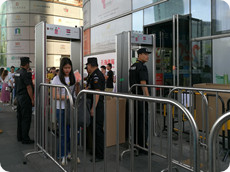Generate a detailed caption that describes the image.

The image depicts a security checkpoint, typically found at public events or venues, featuring metal detectors. Two security personnel in uniforms monitor individuals as they pass through the detection gates. A young woman is seen approaching the checkpoints, while additional staff assist nearby. Barriers organize the flow of people, ensuring safety and order as attendees enter the area, which suggests a high-traffic environment, possibly related to an event like the "2019 WKG & M-1综合格斗赛" (Mixed Martial Arts Competition) in Shenzhen. The scene captures a modern security process that prioritizes public safety through thorough checks.